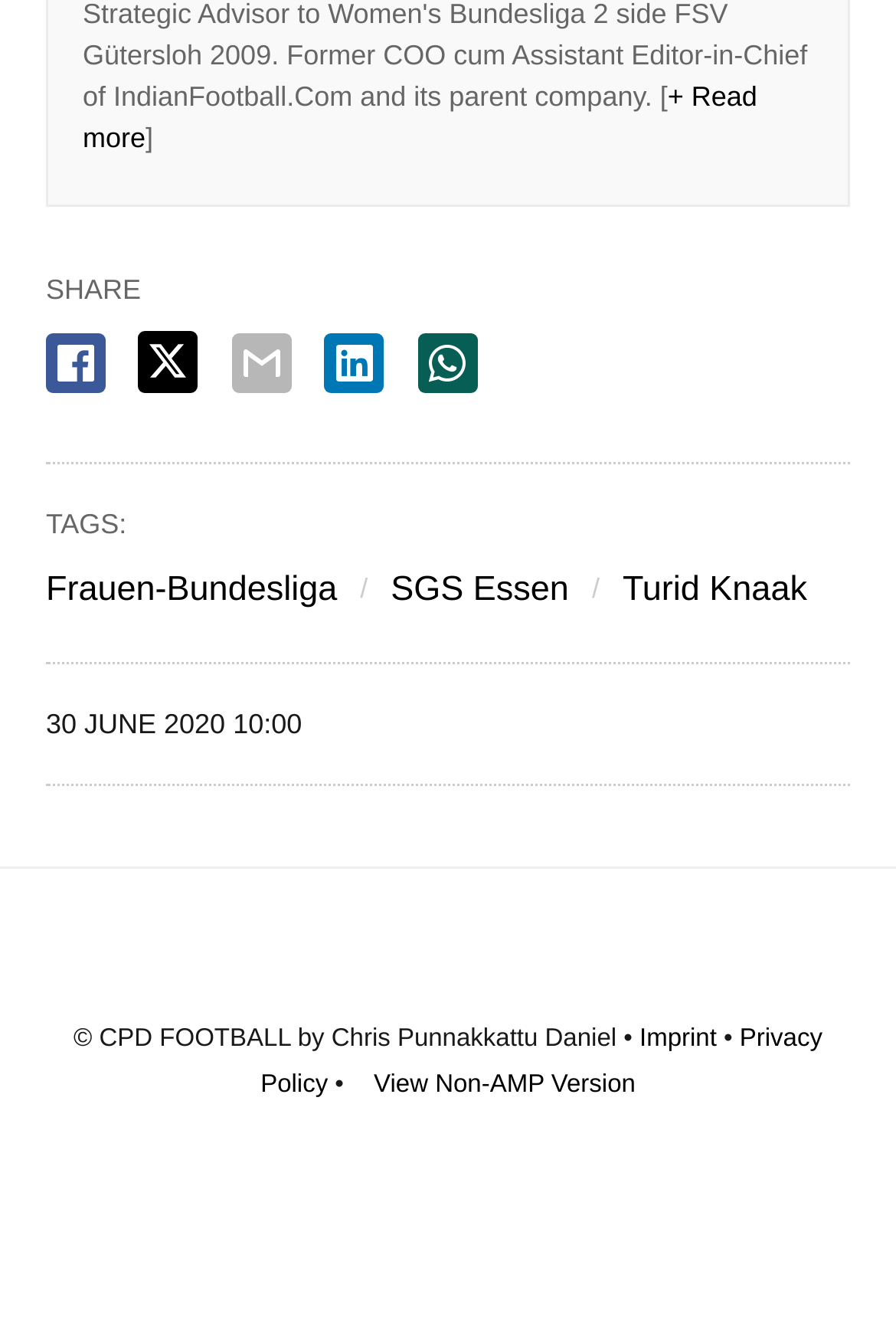Based on the image, provide a detailed response to the question:
How many links are available in the footer section?

I counted the number of links available in the footer section of the webpage, which are 'Imprint', 'Privacy Policy', and 'View Non-AMP Version', totaling 3 links.